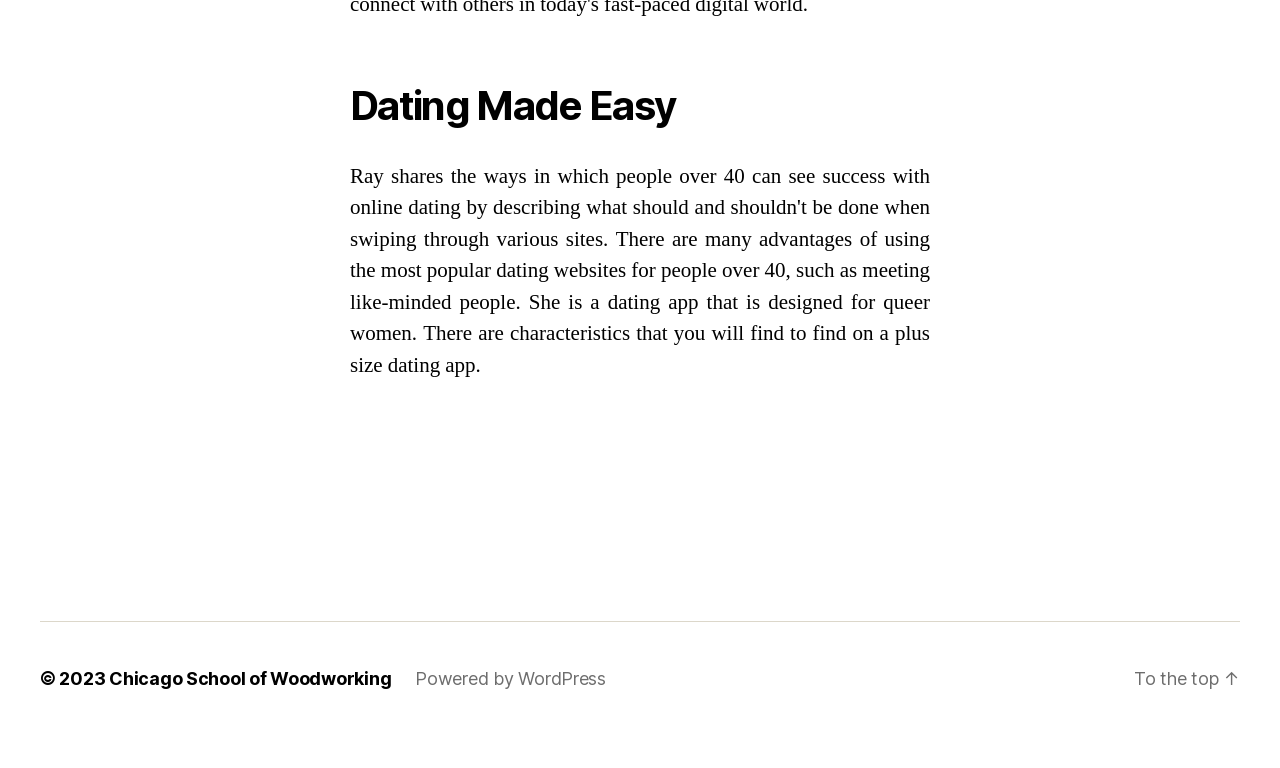Answer in one word or a short phrase: 
What is the year of copyright mentioned on the webpage?

2023